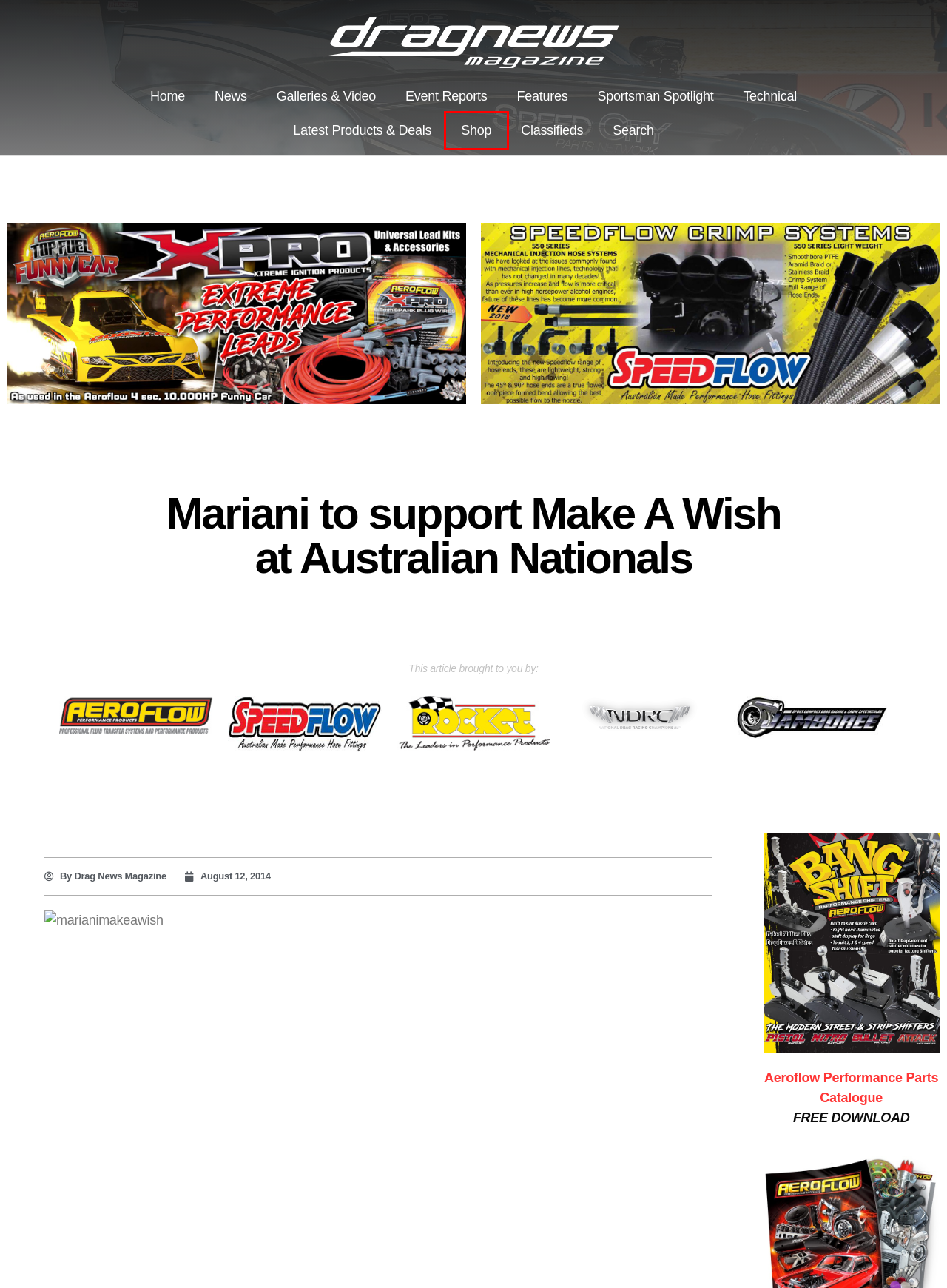Examine the screenshot of a webpage with a red rectangle bounding box. Select the most accurate webpage description that matches the new webpage after clicking the element within the bounding box. Here are the candidates:
A. News Archives - Drag News Magazine
B. Features Archives - Drag News Magazine
C. Drag News Magazine, Author at Drag News Magazine
D. 12 August 2014 - Drag News Magazine
E. Technical Archives - Drag News Magazine
F. Galleries & Video Archives - Drag News Magazine
G. Drag News Magazine Online Ordering - Drag News Magazine
H. Home - Drag News Magazine

G